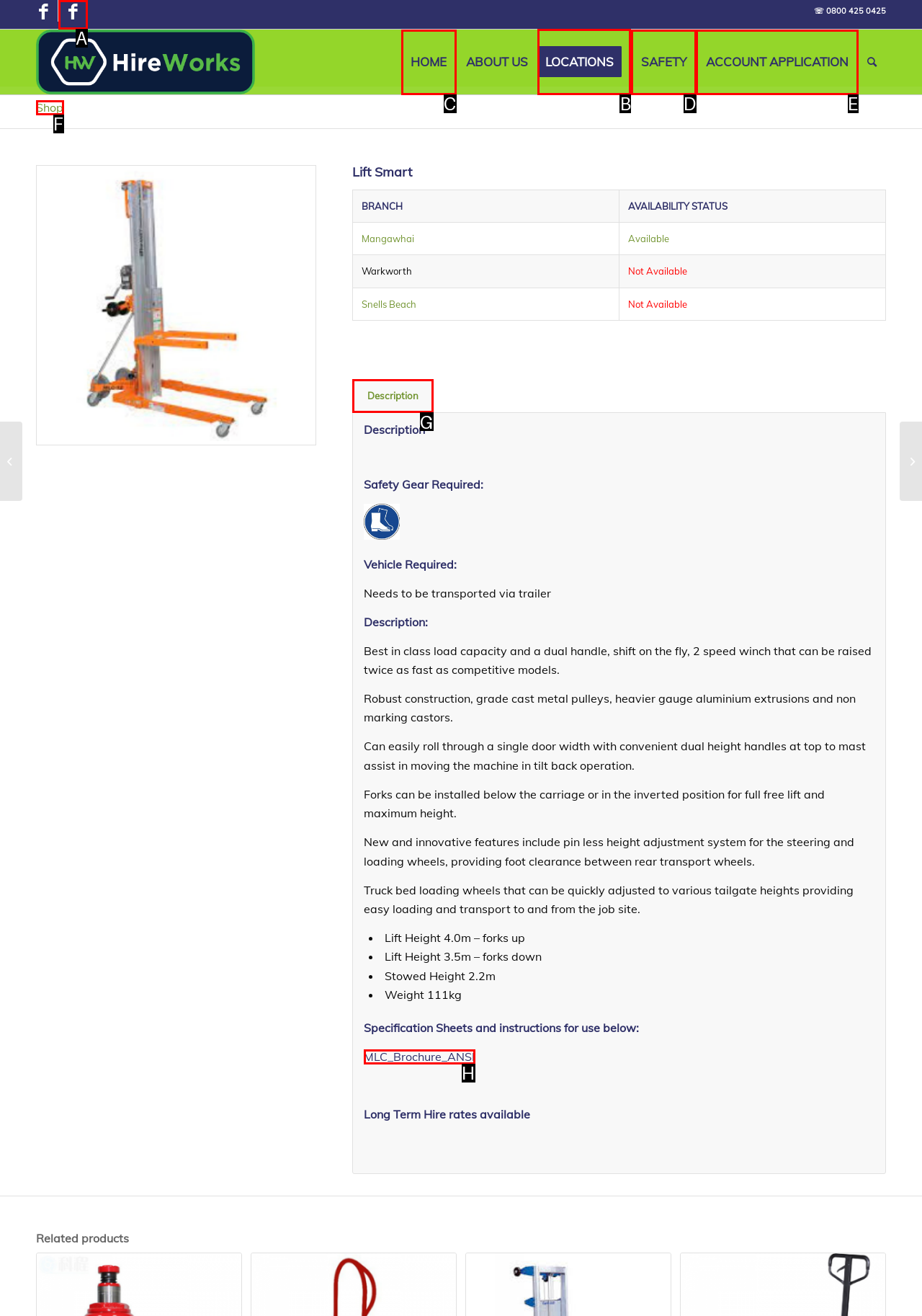Pick the right letter to click to achieve the task: View the 'LOCATIONS' page
Answer with the letter of the correct option directly.

B